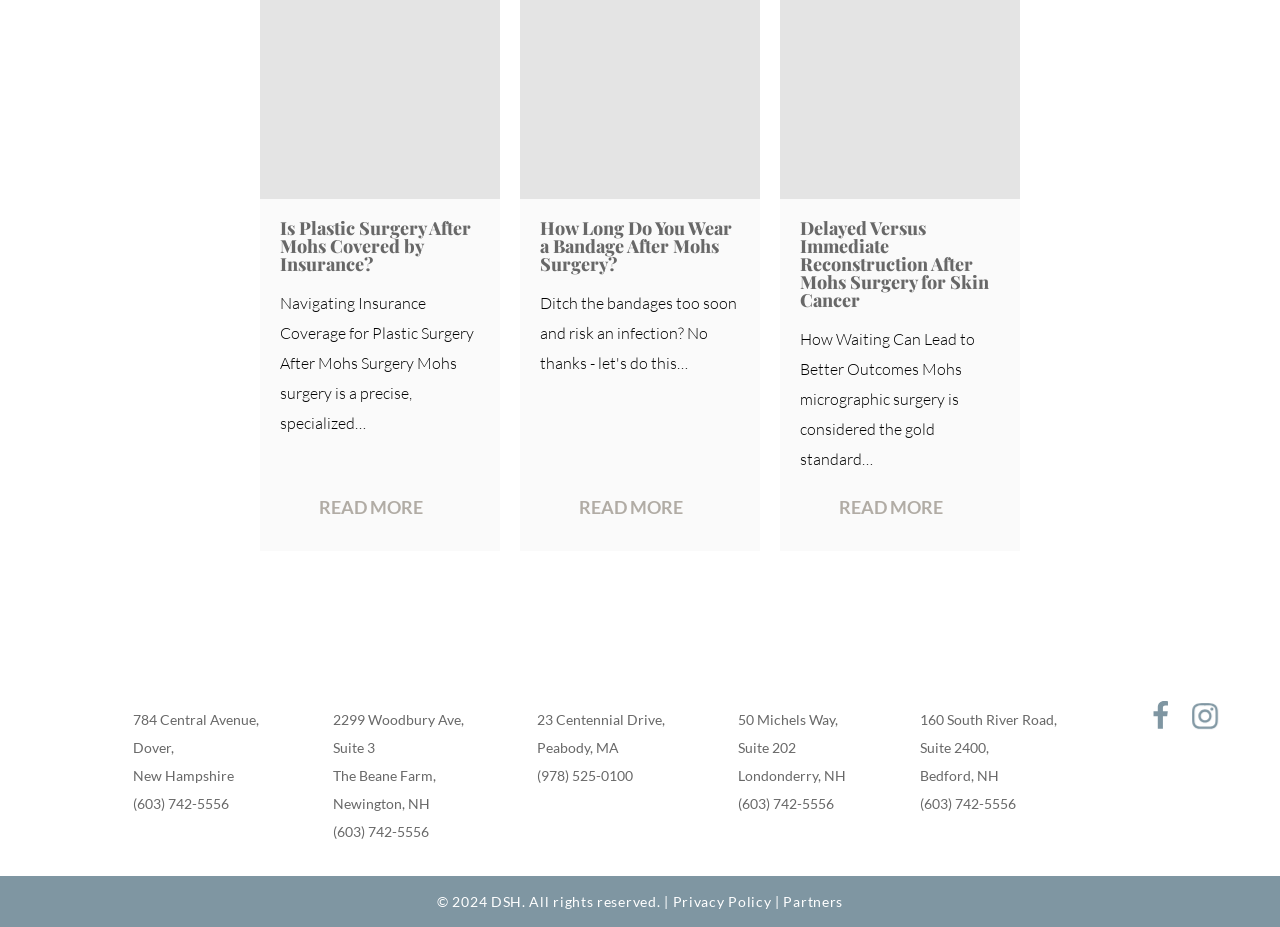Given the description TOUR, predict the bounding box coordinates of the UI element. Ensure the coordinates are in the format (top-left x, top-left y, bottom-right x, bottom-right y) and all values are between 0 and 1.

None